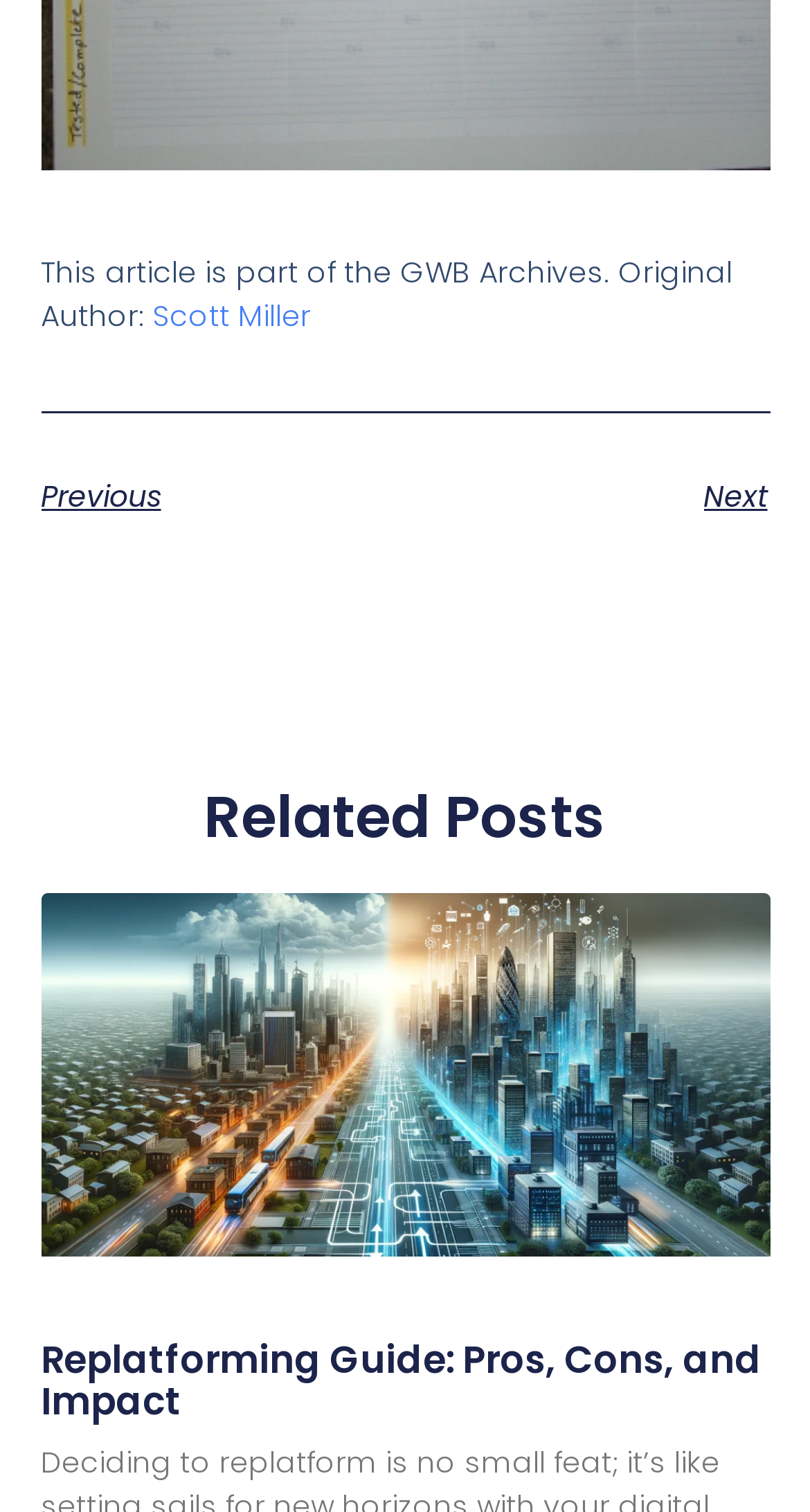What is the author of the article?
Based on the visual content, answer with a single word or a brief phrase.

Scott Miller